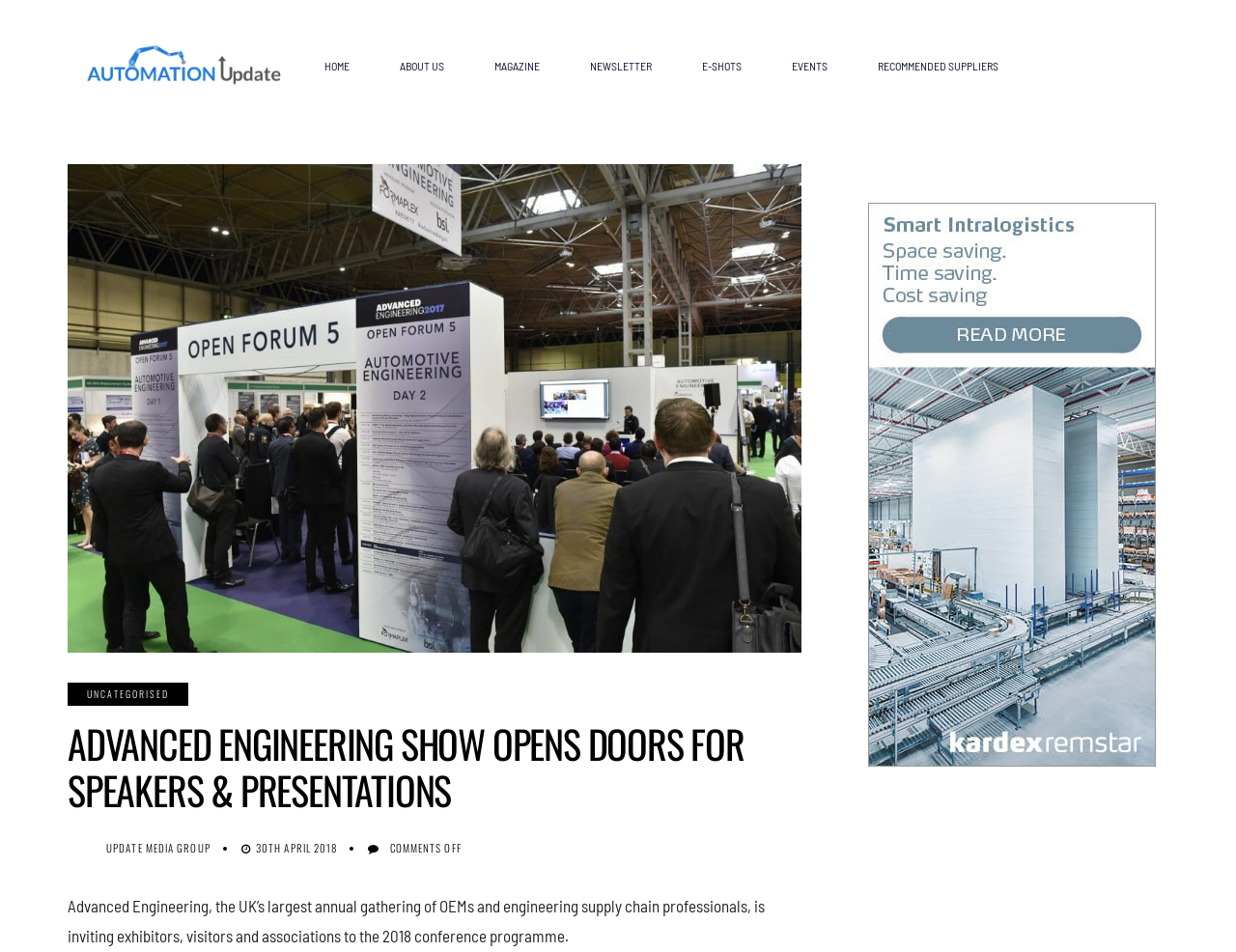Please find the bounding box for the following UI element description. Provide the coordinates in (top-left x, top-left y, bottom-right x, bottom-right y) format, with values between 0 and 1: About Us

[0.303, 0.047, 0.38, 0.091]